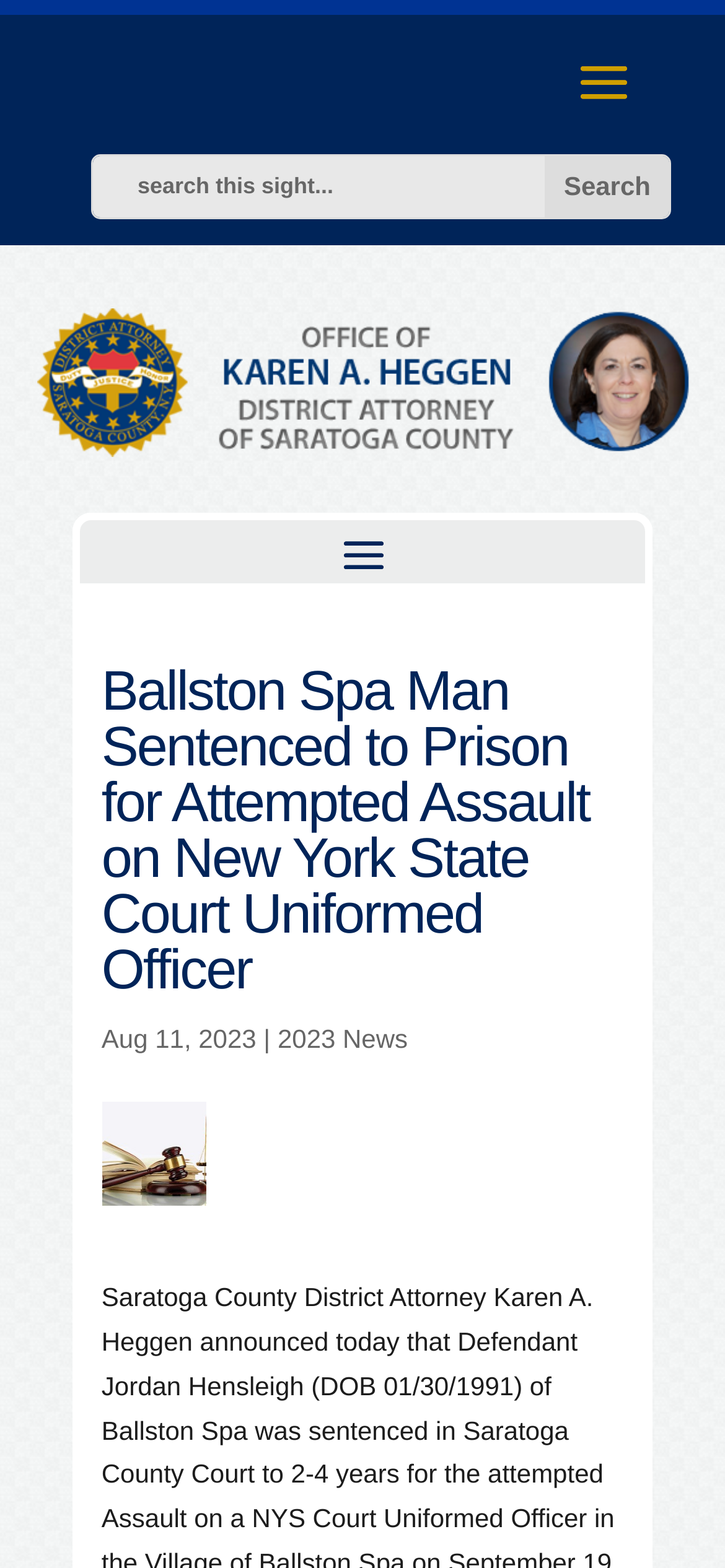Please predict the bounding box coordinates (top-left x, top-left y, bottom-right x, bottom-right y) for the UI element in the screenshot that fits the description: name="s" placeholder="search this sight..."

[0.128, 0.1, 0.752, 0.138]